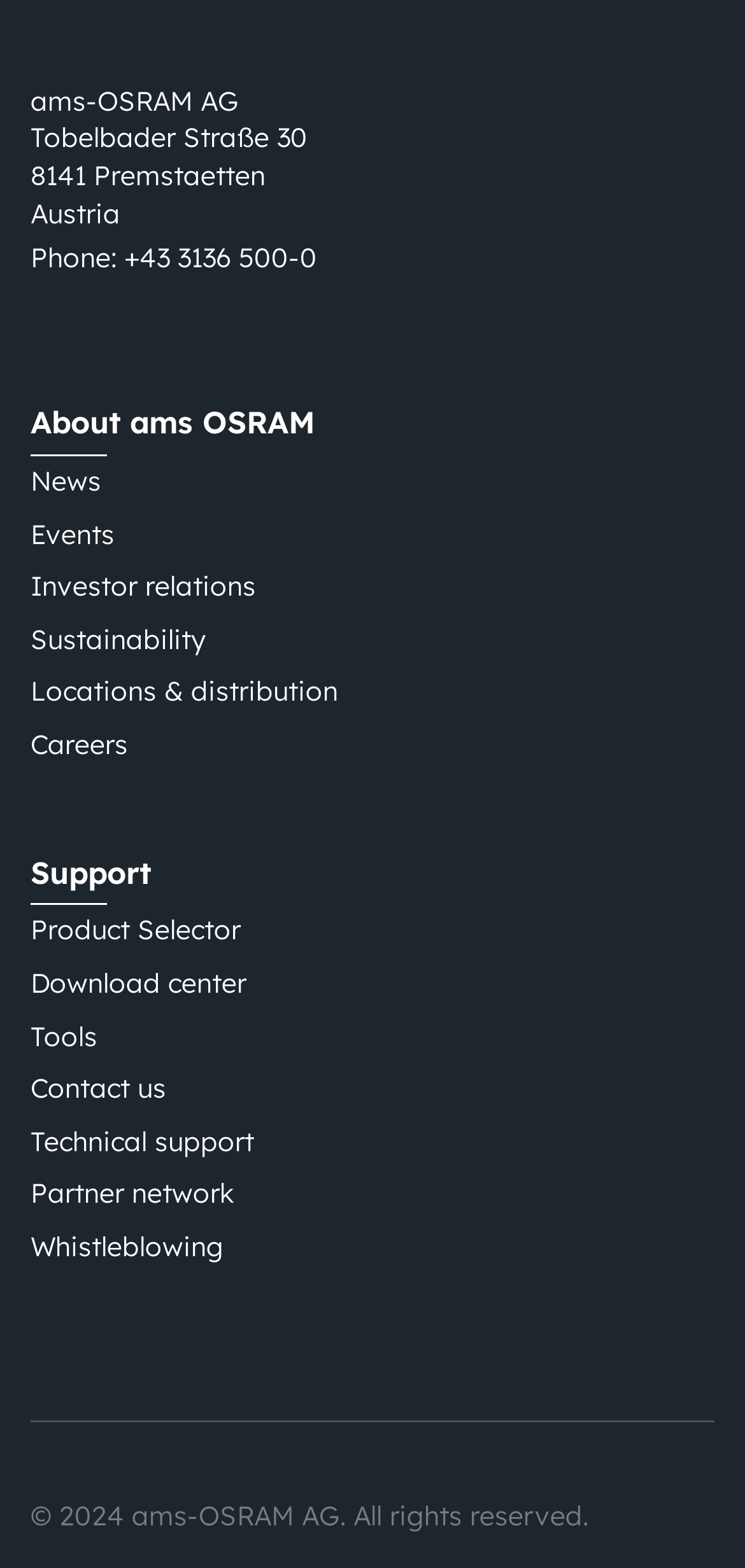Identify the bounding box coordinates for the element that needs to be clicked to fulfill this instruction: "Read news". Provide the coordinates in the format of four float numbers between 0 and 1: [left, top, right, bottom].

[0.041, 0.296, 0.136, 0.318]